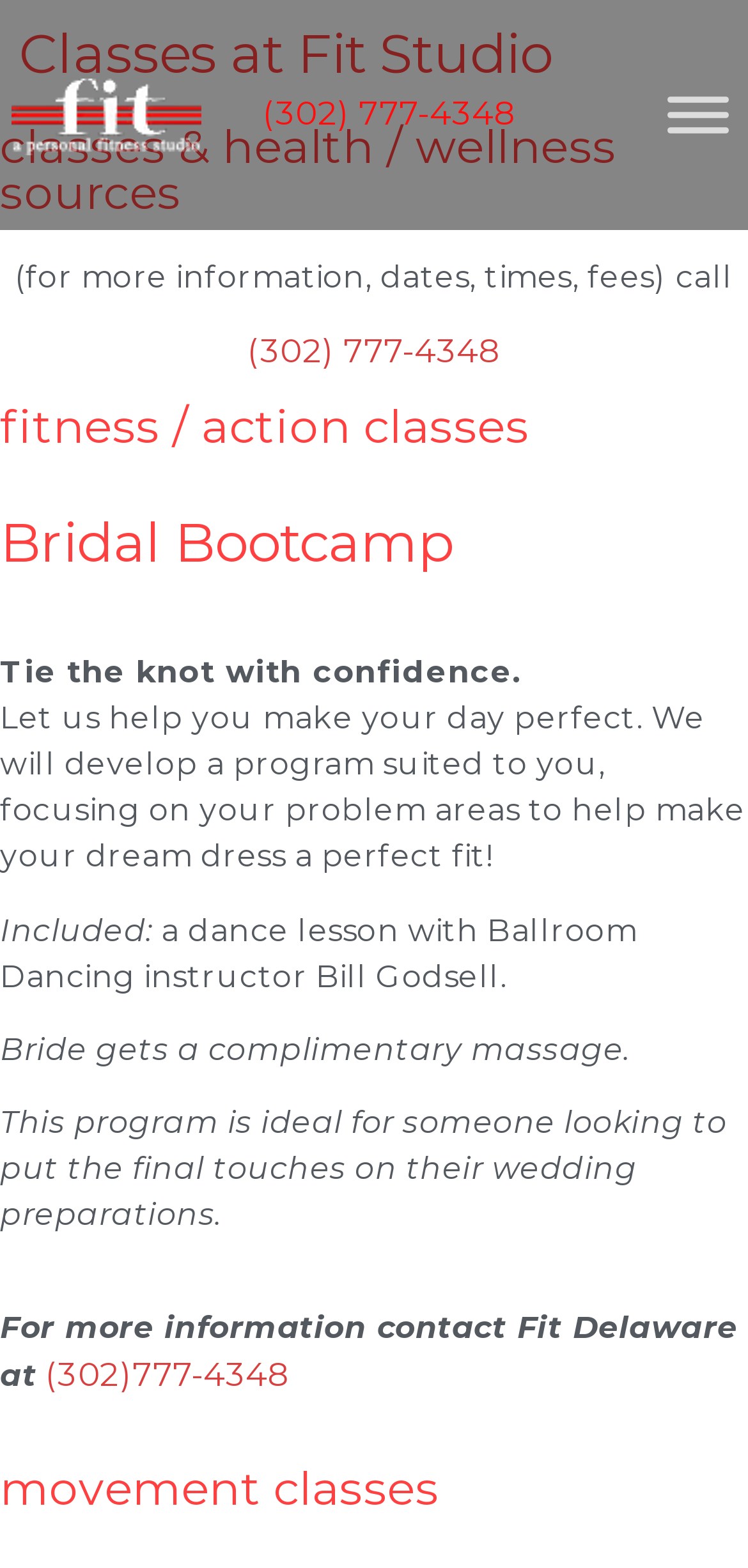Find the bounding box of the UI element described as follows: "(302)777-4348".

[0.06, 0.864, 0.387, 0.889]